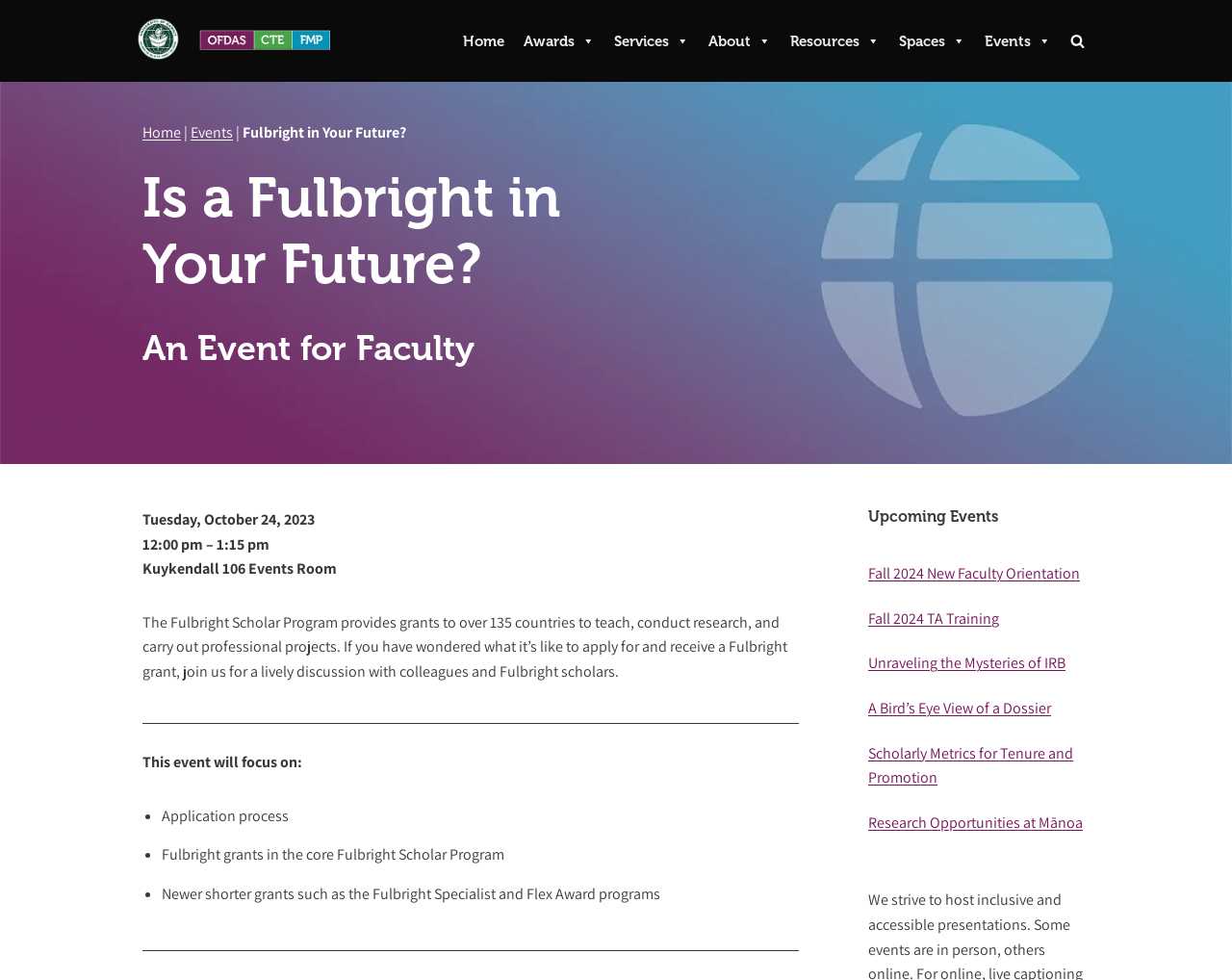Please provide the bounding box coordinates for the element that needs to be clicked to perform the following instruction: "View the 'Upcoming Events'". The coordinates should be given as four float numbers between 0 and 1, i.e., [left, top, right, bottom].

[0.705, 0.518, 0.884, 0.543]